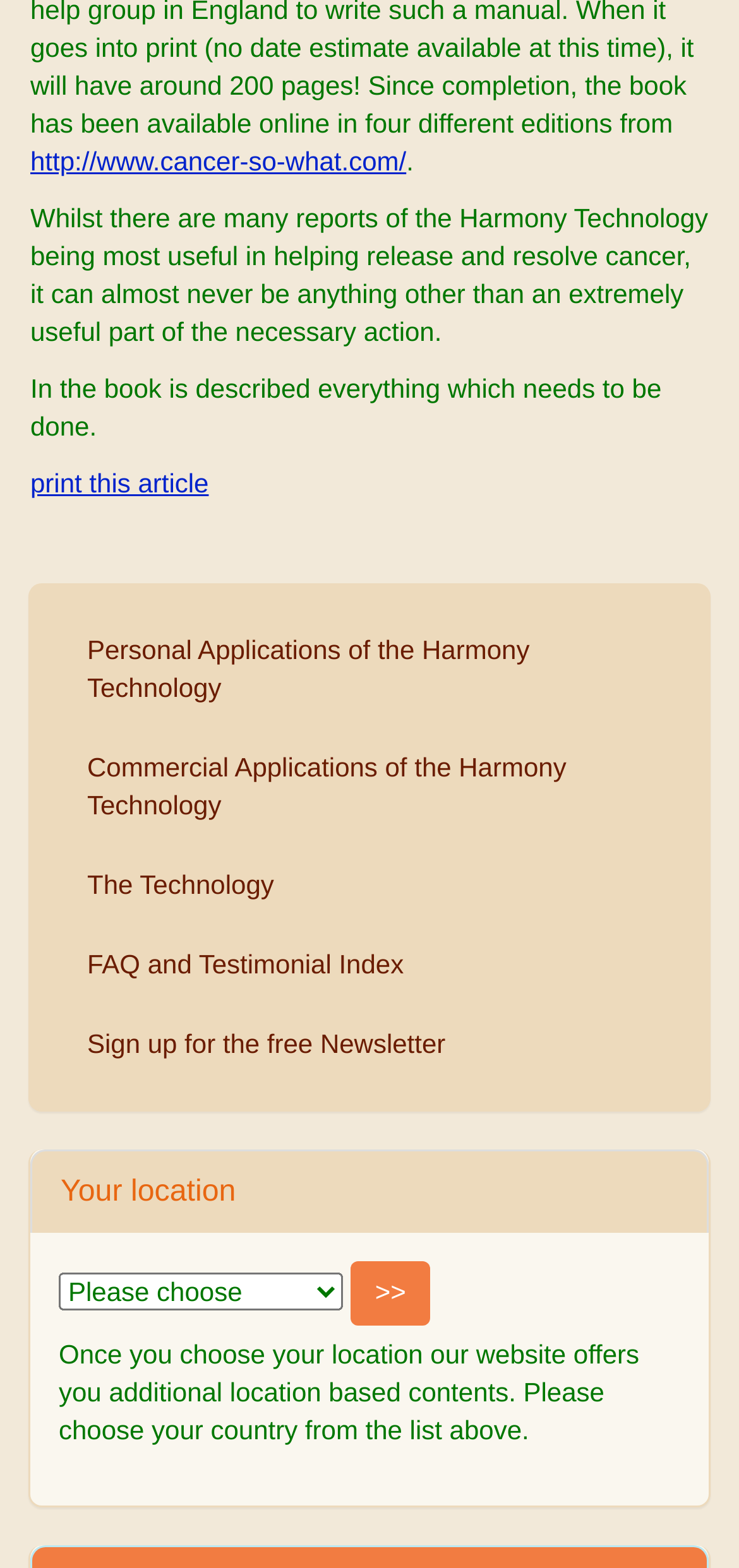Extract the bounding box coordinates for the UI element described by the text: "FAQ and Testimonial Index". The coordinates should be in the form of [left, top, right, bottom] with values between 0 and 1.

[0.079, 0.591, 0.921, 0.639]